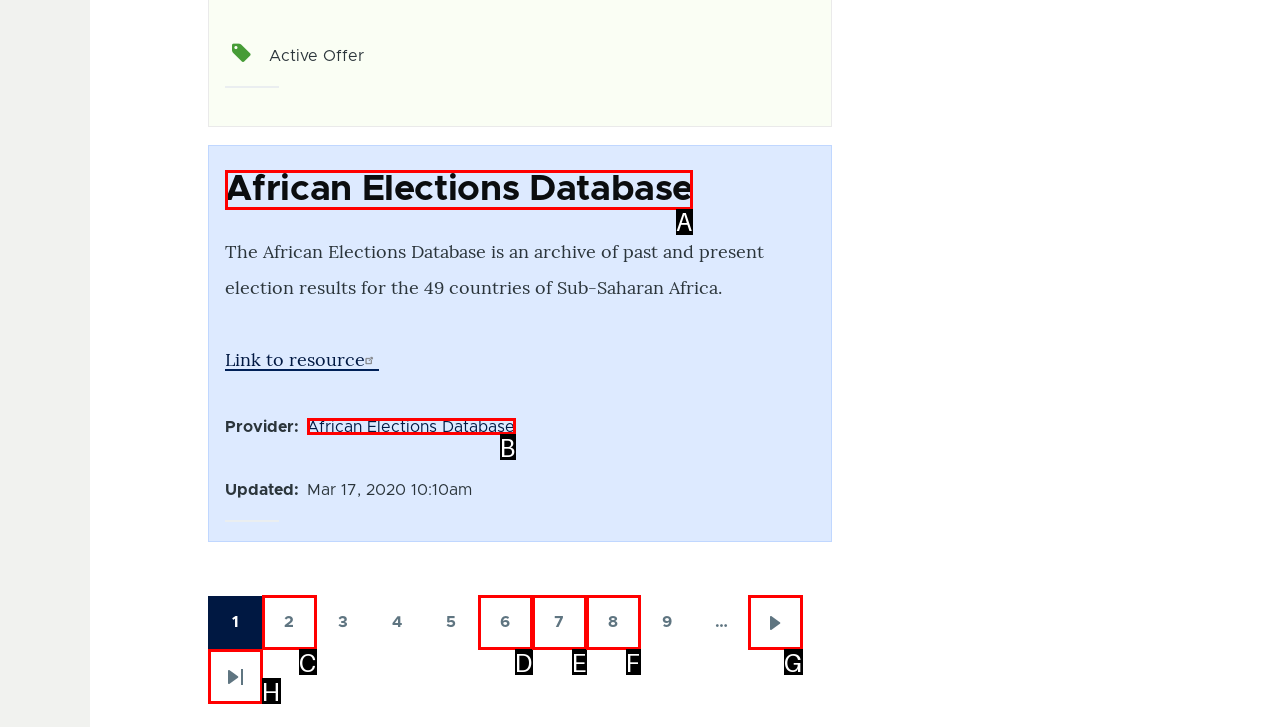Which UI element should be clicked to perform the following task: Click on the 'African Elections Database' link? Answer with the corresponding letter from the choices.

A